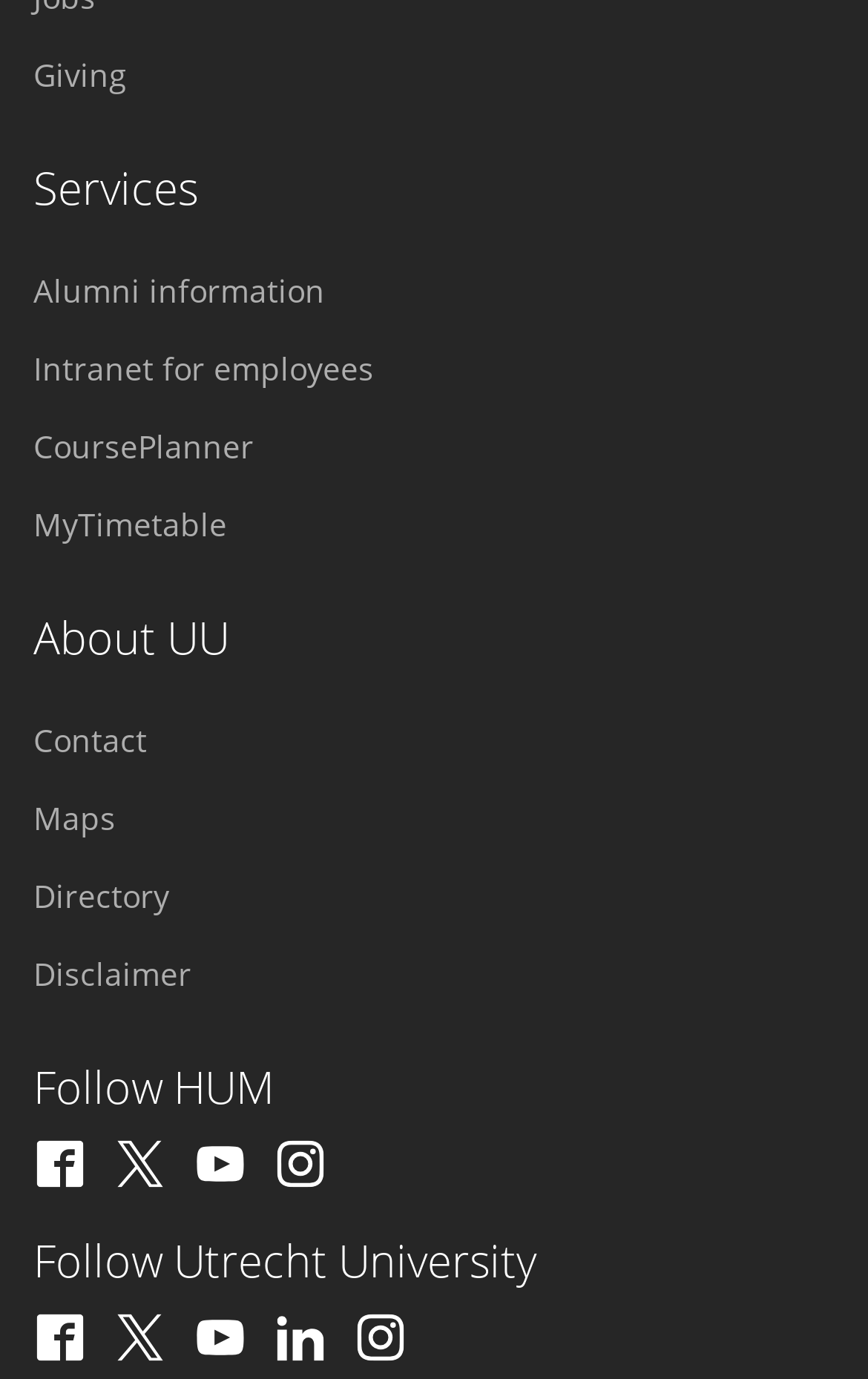Please locate the bounding box coordinates of the element that should be clicked to achieve the given instruction: "Open Contact page".

[0.038, 0.524, 0.885, 0.553]